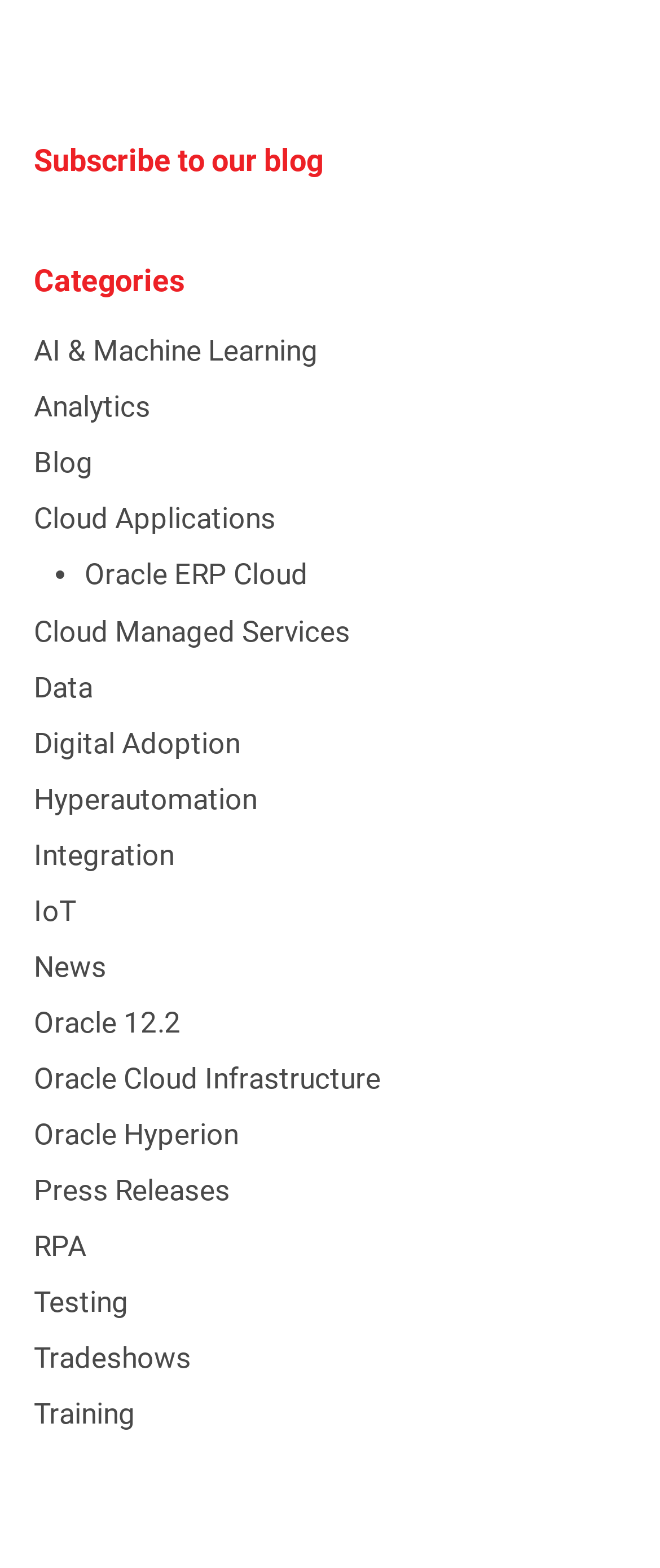How many categories are listed?
Observe the image and answer the question with a one-word or short phrase response.

21